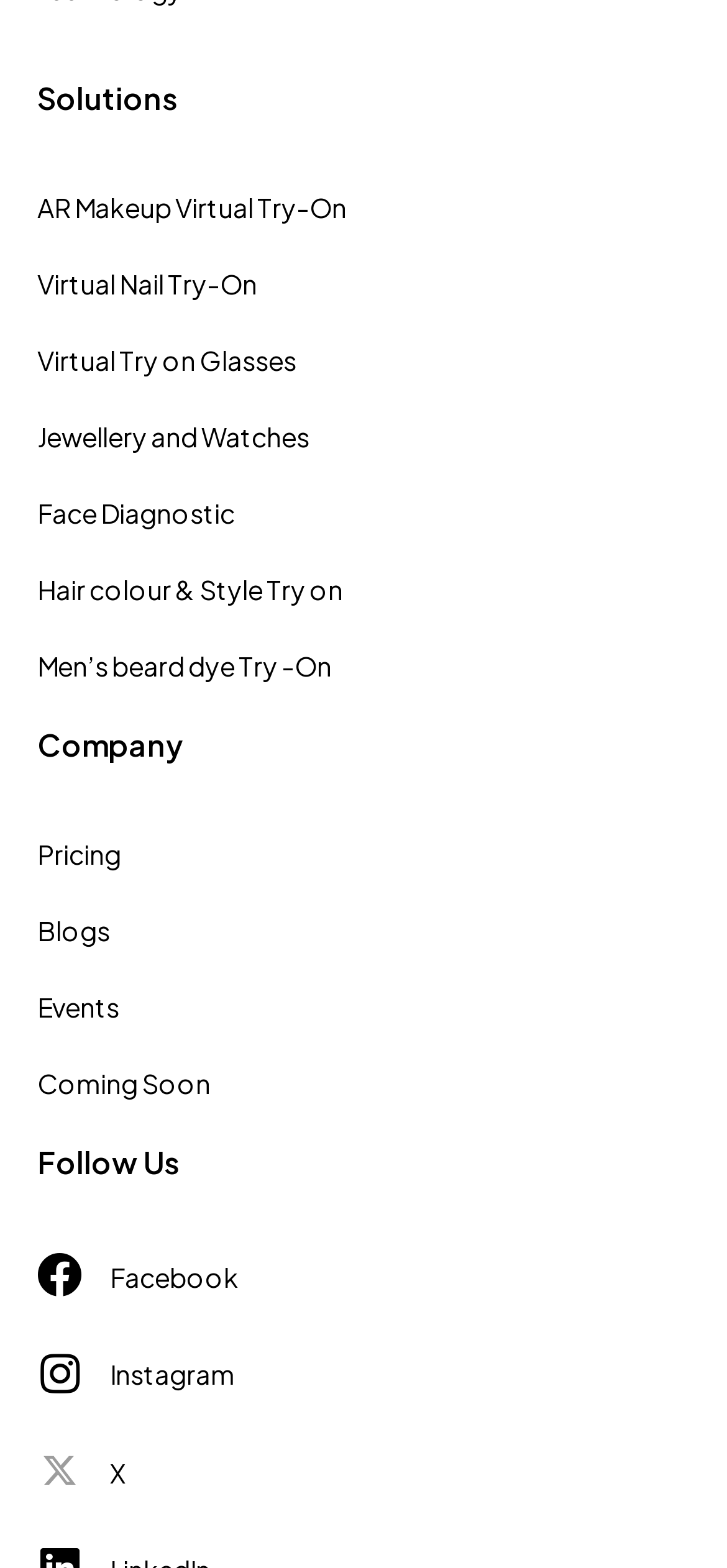How many social media links are there?
Please provide a comprehensive answer to the question based on the webpage screenshot.

There are two social media links, Facebook and Instagram, which can be found at the bottom of the webpage. They are identified by their respective headings and links.